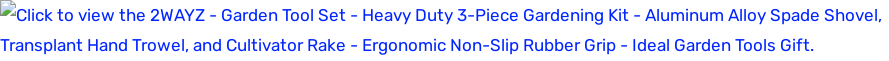Break down the image into a detailed narrative.

The image showcases the 2WAYZ Garden Tool Set, a heavy-duty gardening kit designed for efficiency and comfort. This three-piece set includes an aluminum alloy spade shovel, a transplant hand trowel, and a cultivator rake, all featuring ergonomic non-slip rubber grips for ease of use. Ideal for both indoor and outdoor gardening, these tools are crafted to alleviate hand strain, allowing users to work comfortably for extended periods. This versatile tool set makes an excellent gift for gardening enthusiasts of all skill levels, combining sturdiness with lightweight design for a seamless gardening experience. Click the image for more details and to explore the full features of this essential gardening kit.